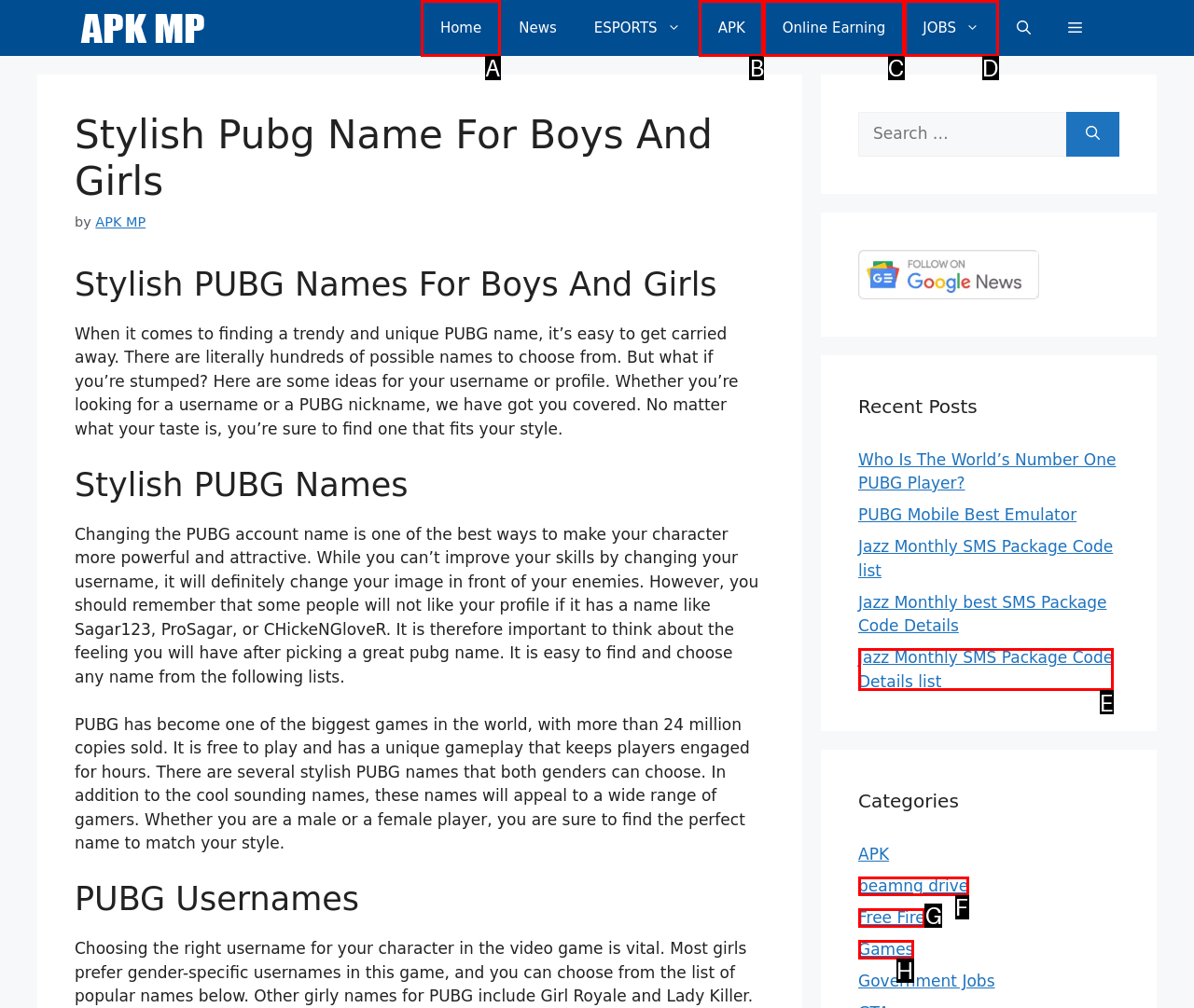Choose the HTML element that best fits the given description: Home. Answer by stating the letter of the option.

A